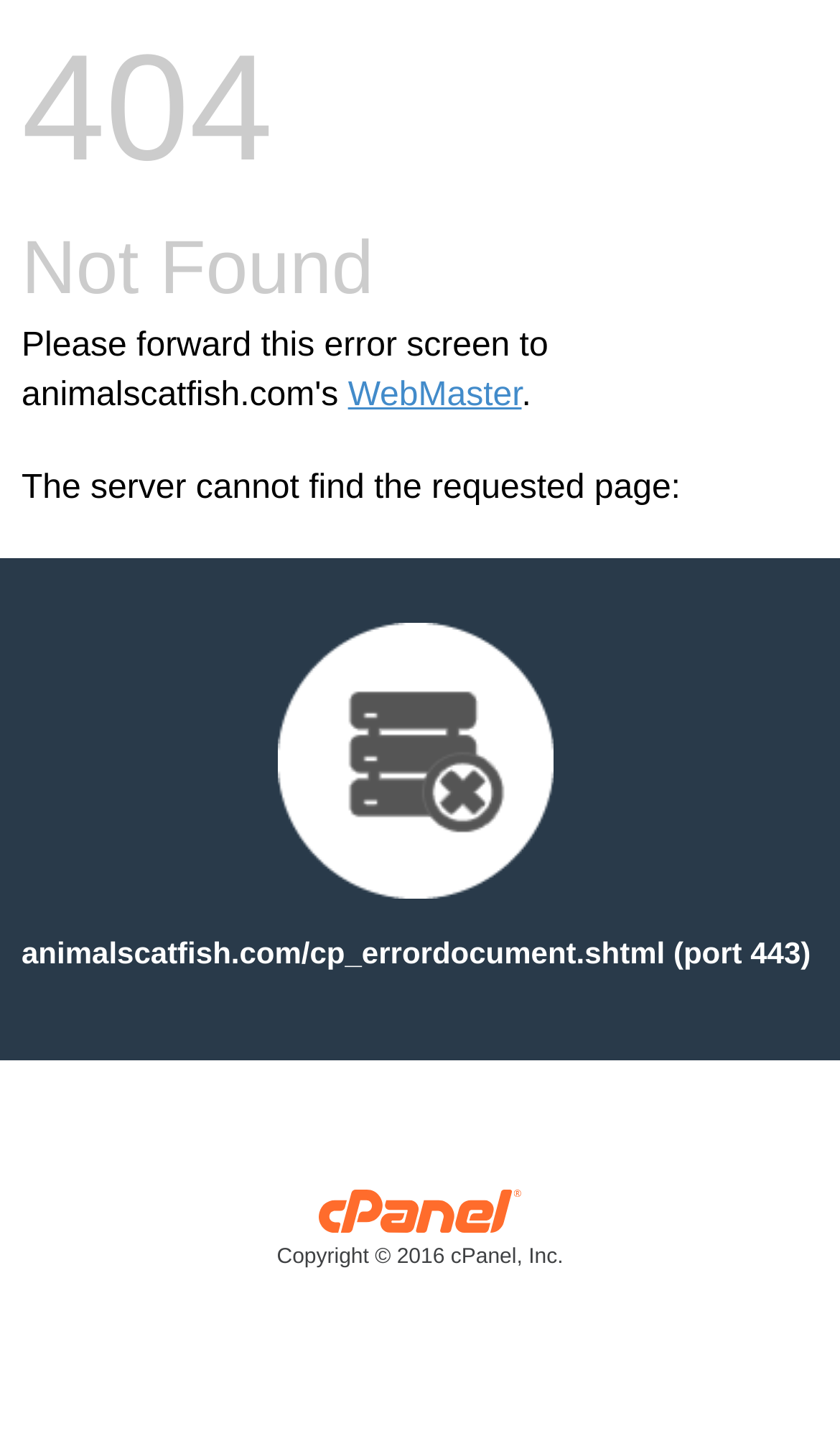Give a one-word or short phrase answer to this question: 
What is the purpose of the image on this page?

Unknown